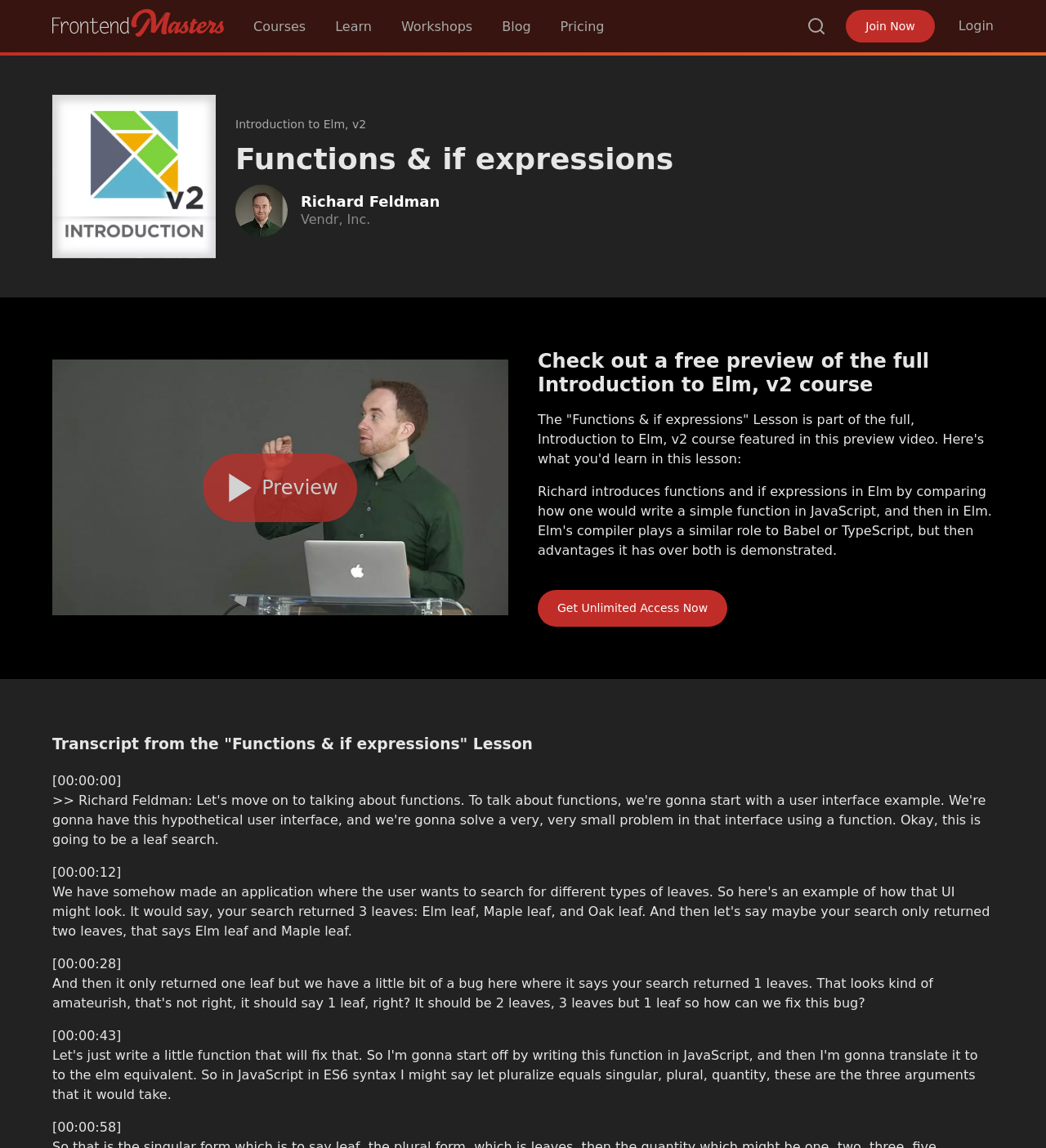Find the primary header on the webpage and provide its text.

Functions & if expressions